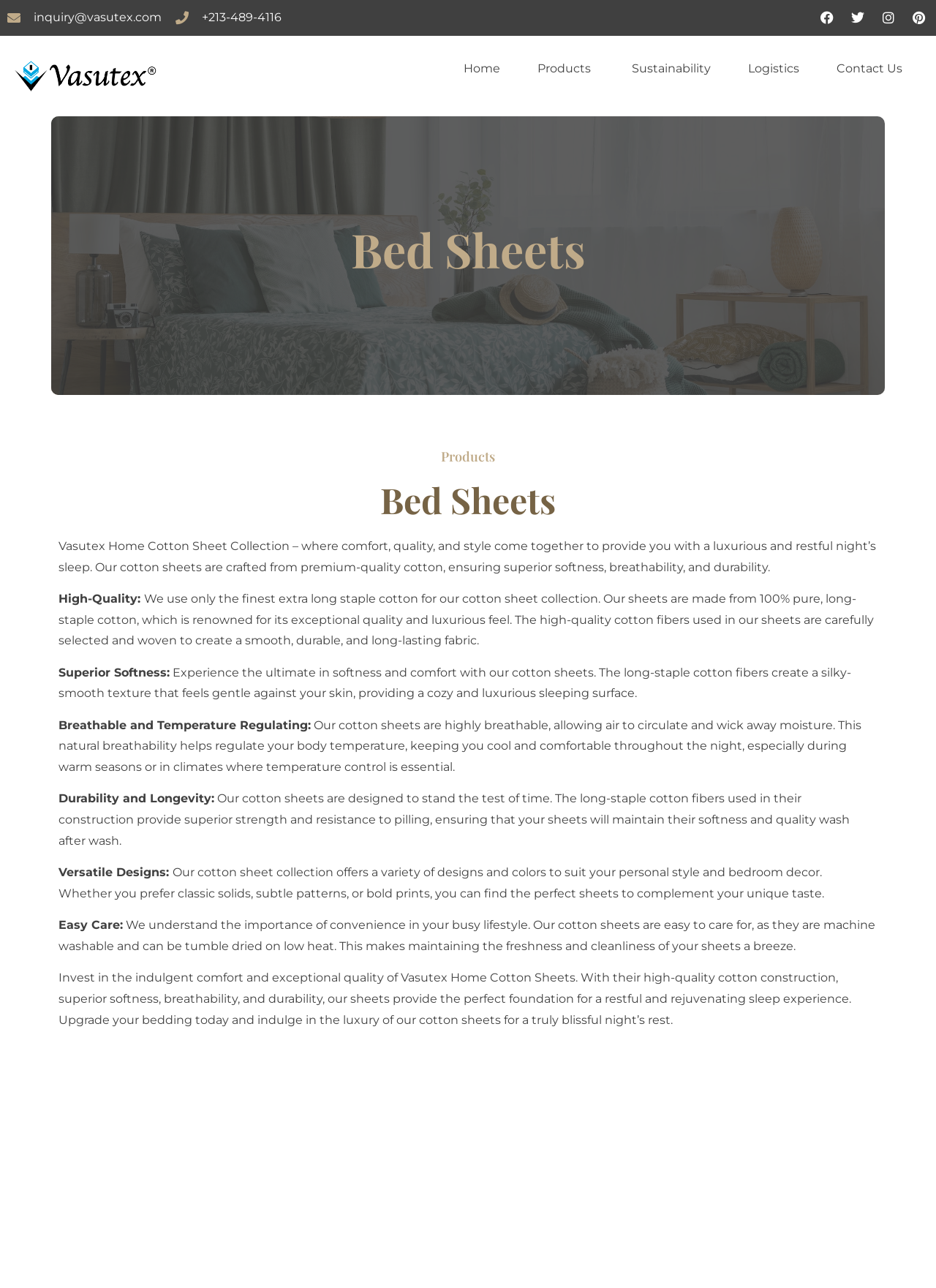Reply to the question with a brief word or phrase: How can the sheets be cleaned?

Machine washable